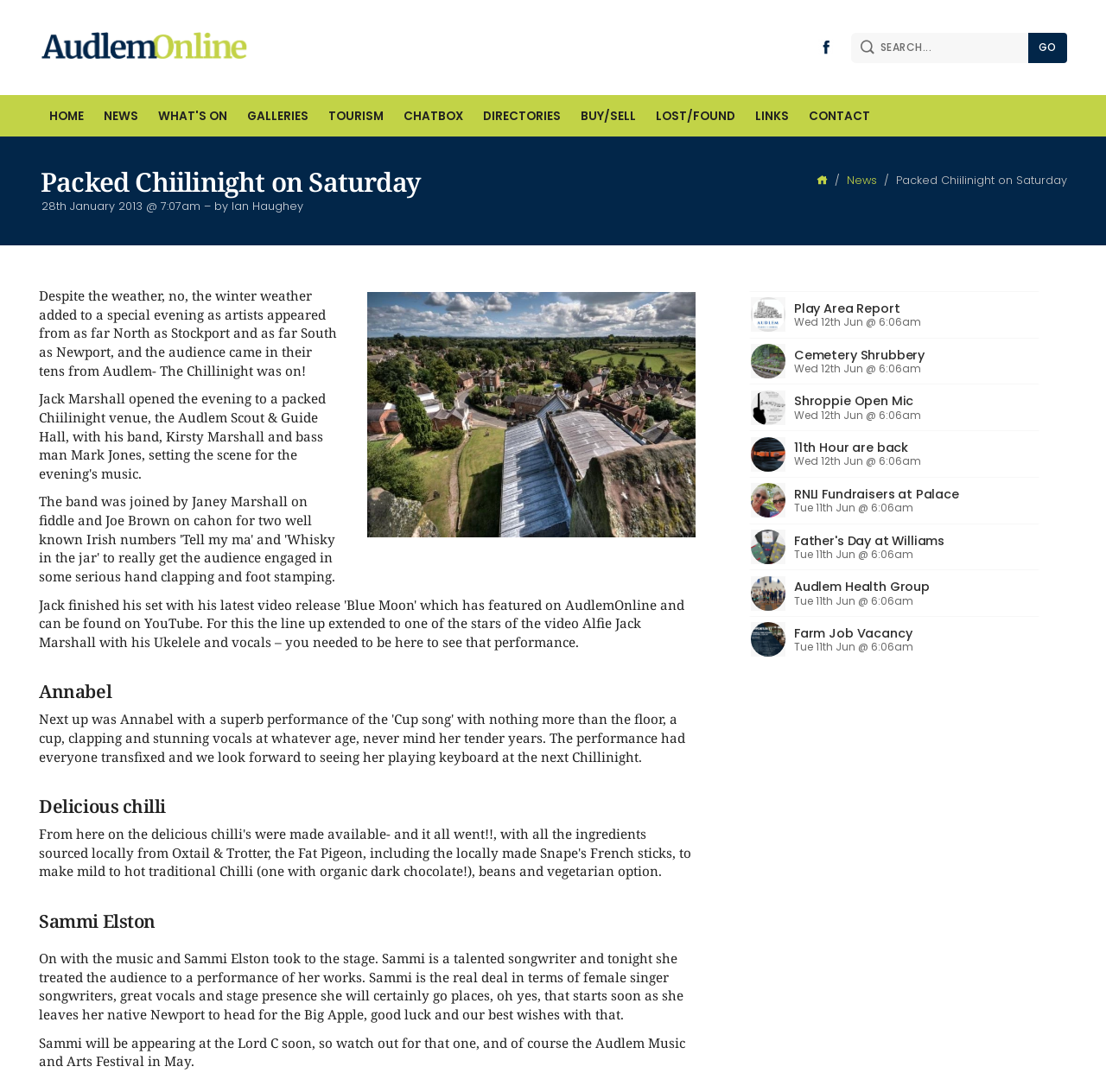Pinpoint the bounding box coordinates of the element to be clicked to execute the instruction: "Contact the company".

None